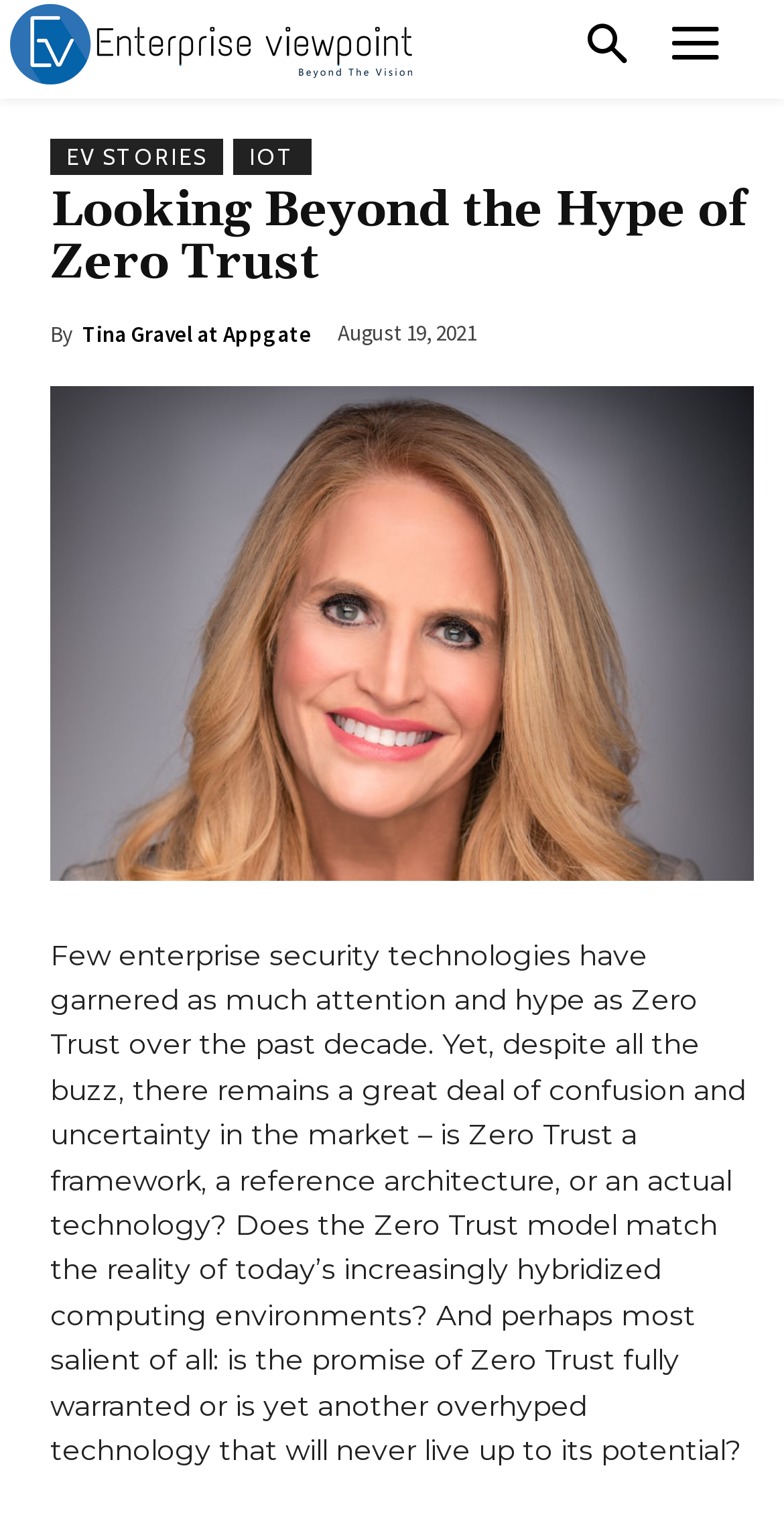Extract the bounding box coordinates for the UI element described by the text: "EV Stories". The coordinates should be in the form of [left, top, right, bottom] with values between 0 and 1.

[0.064, 0.091, 0.285, 0.115]